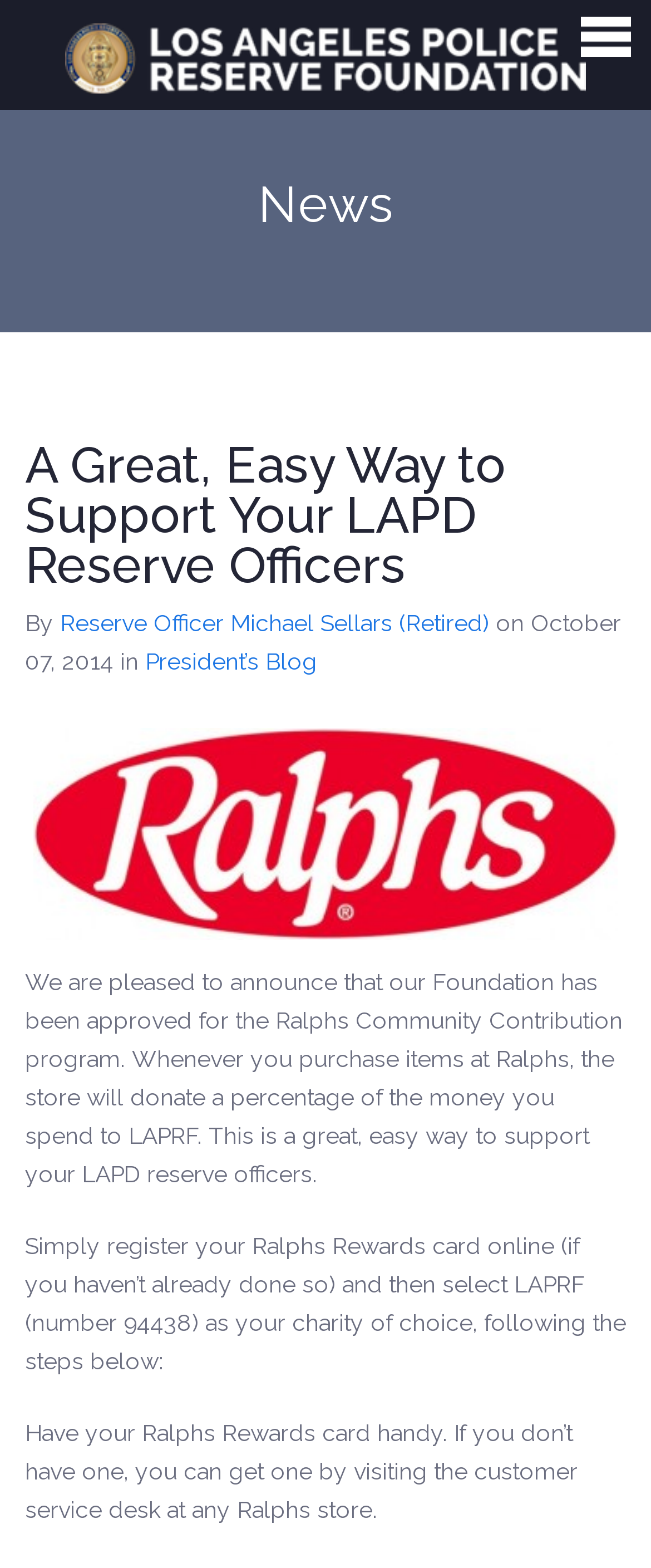Locate the heading on the webpage and return its text.

A Great, Easy Way to Support Your LAPD Reserve Officers